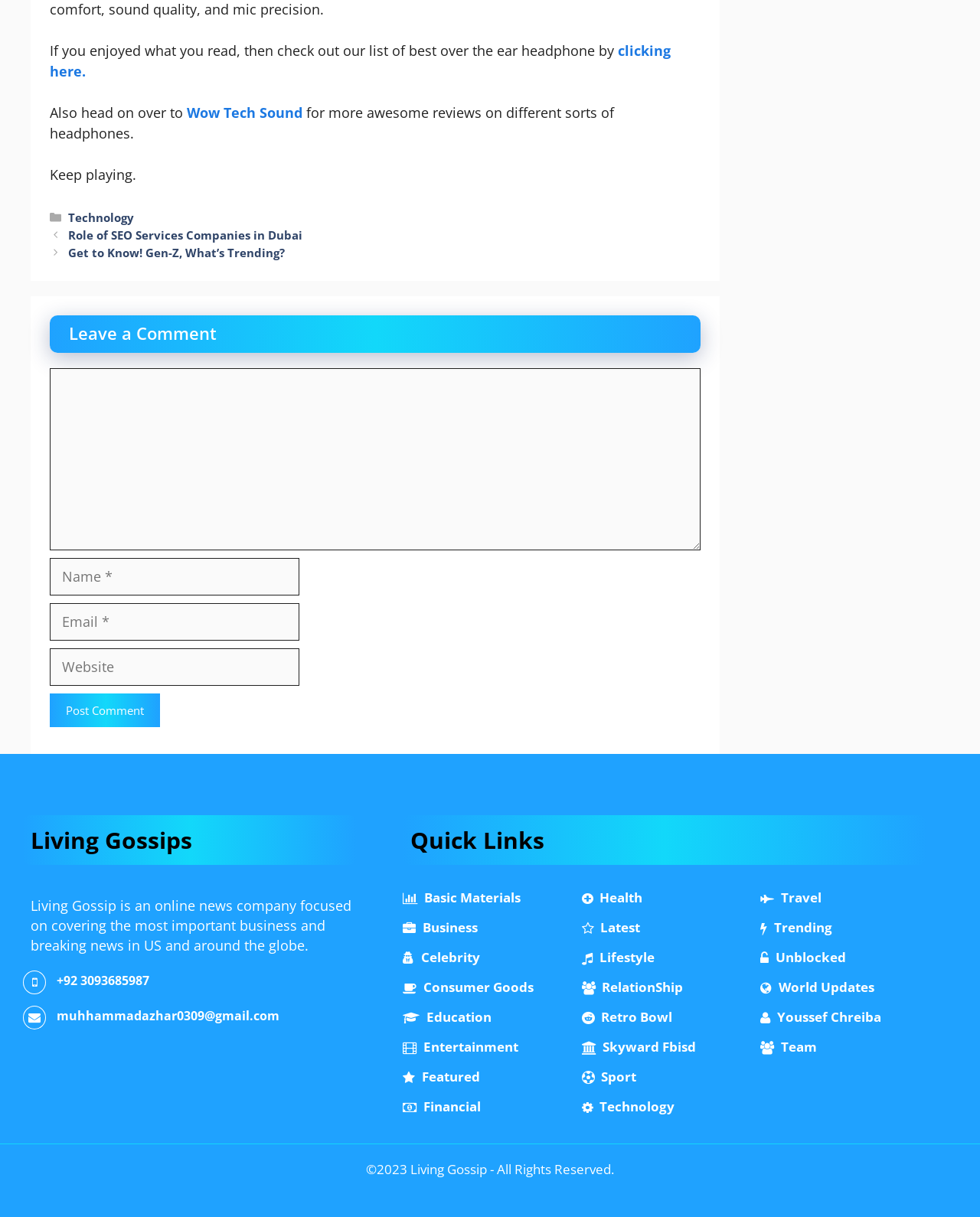What is the name of the online news company?
Please use the visual content to give a single word or phrase answer.

Living Gossip